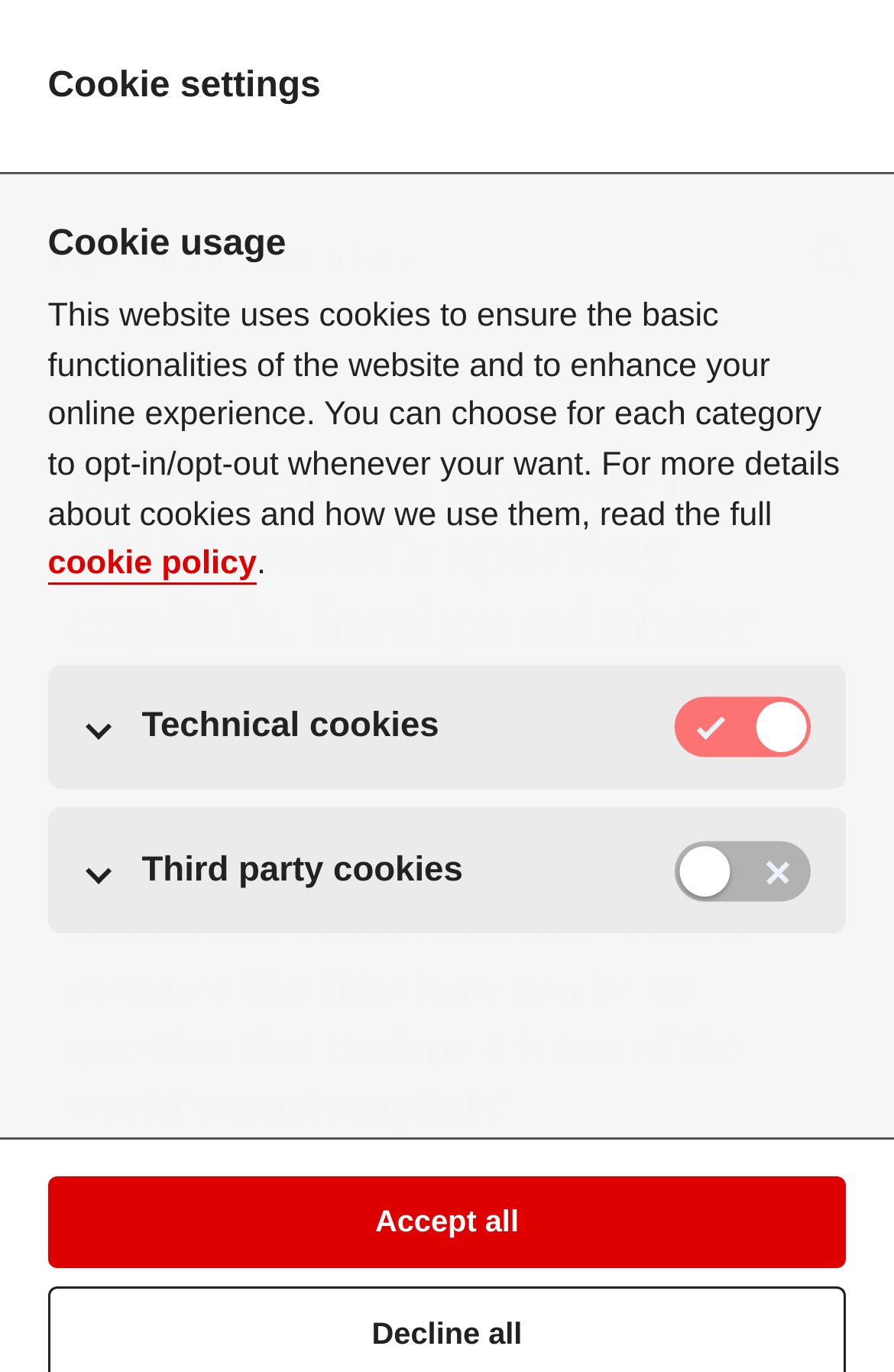Find the bounding box coordinates of the element you need to click on to perform this action: 'Search for something'. The coordinates should be represented by four float values between 0 and 1, in the format [left, top, right, bottom].

[0.038, 0.145, 0.962, 0.229]